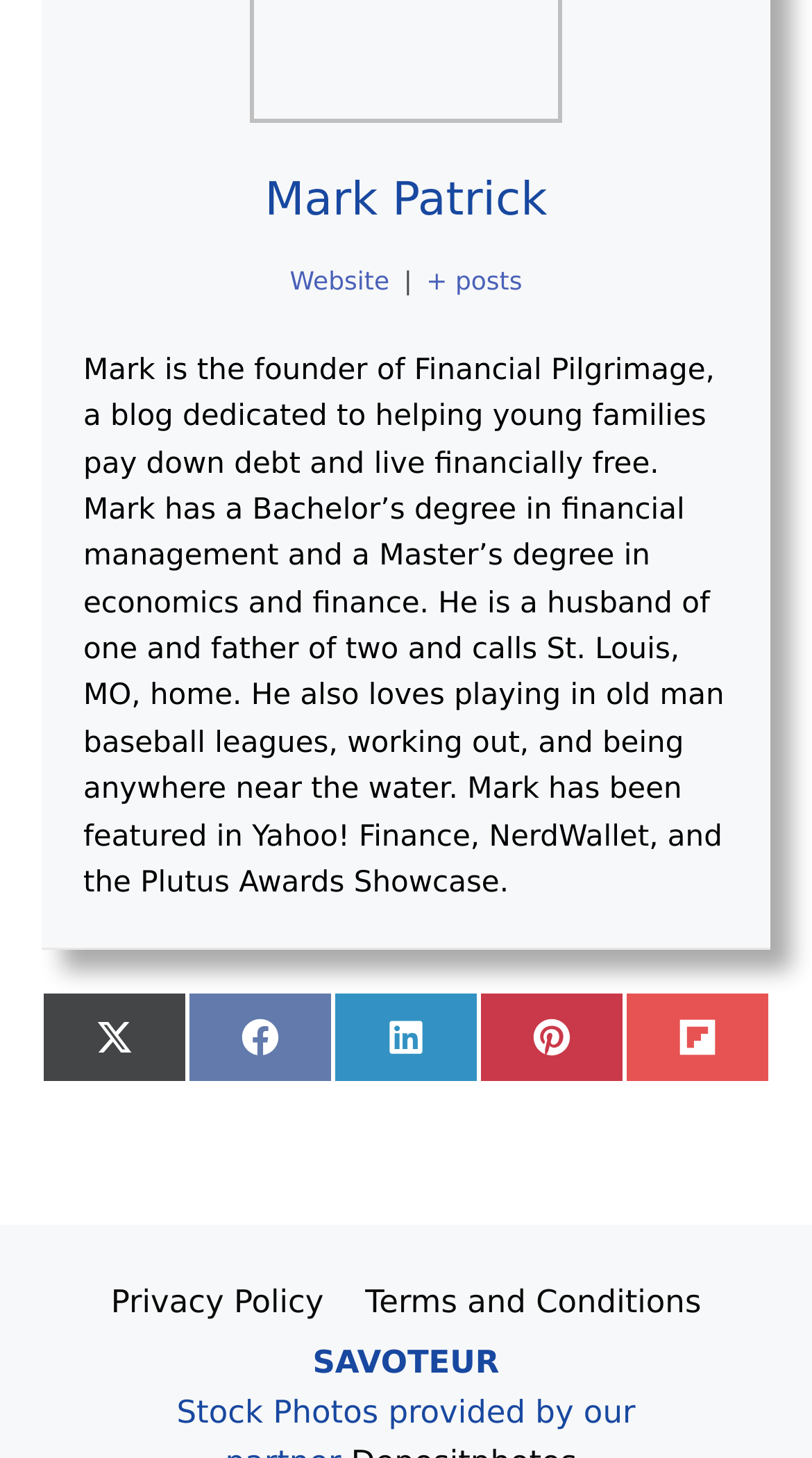What is the location of the founder?
From the image, provide a succinct answer in one word or a short phrase.

St. Louis, MO